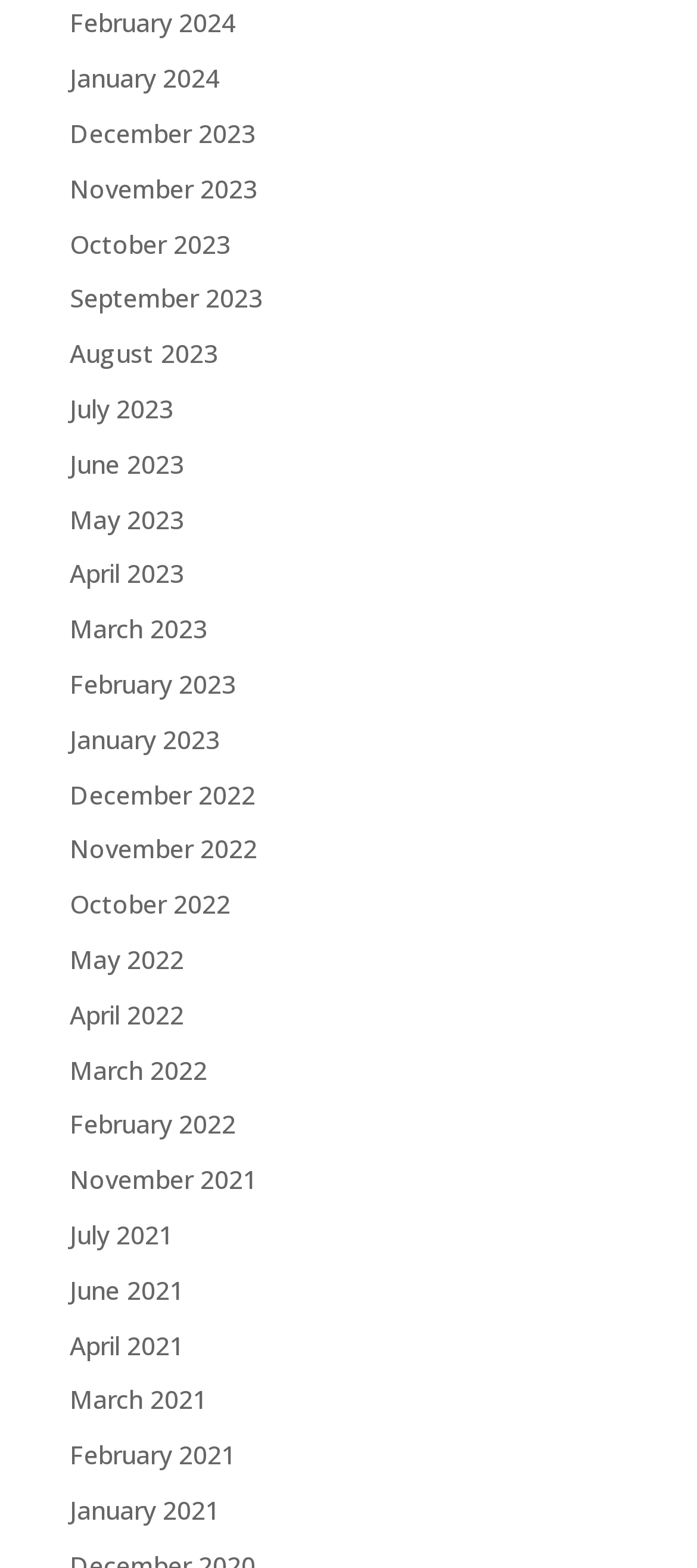Determine the bounding box coordinates of the region that needs to be clicked to achieve the task: "View February 2024".

[0.1, 0.004, 0.338, 0.026]